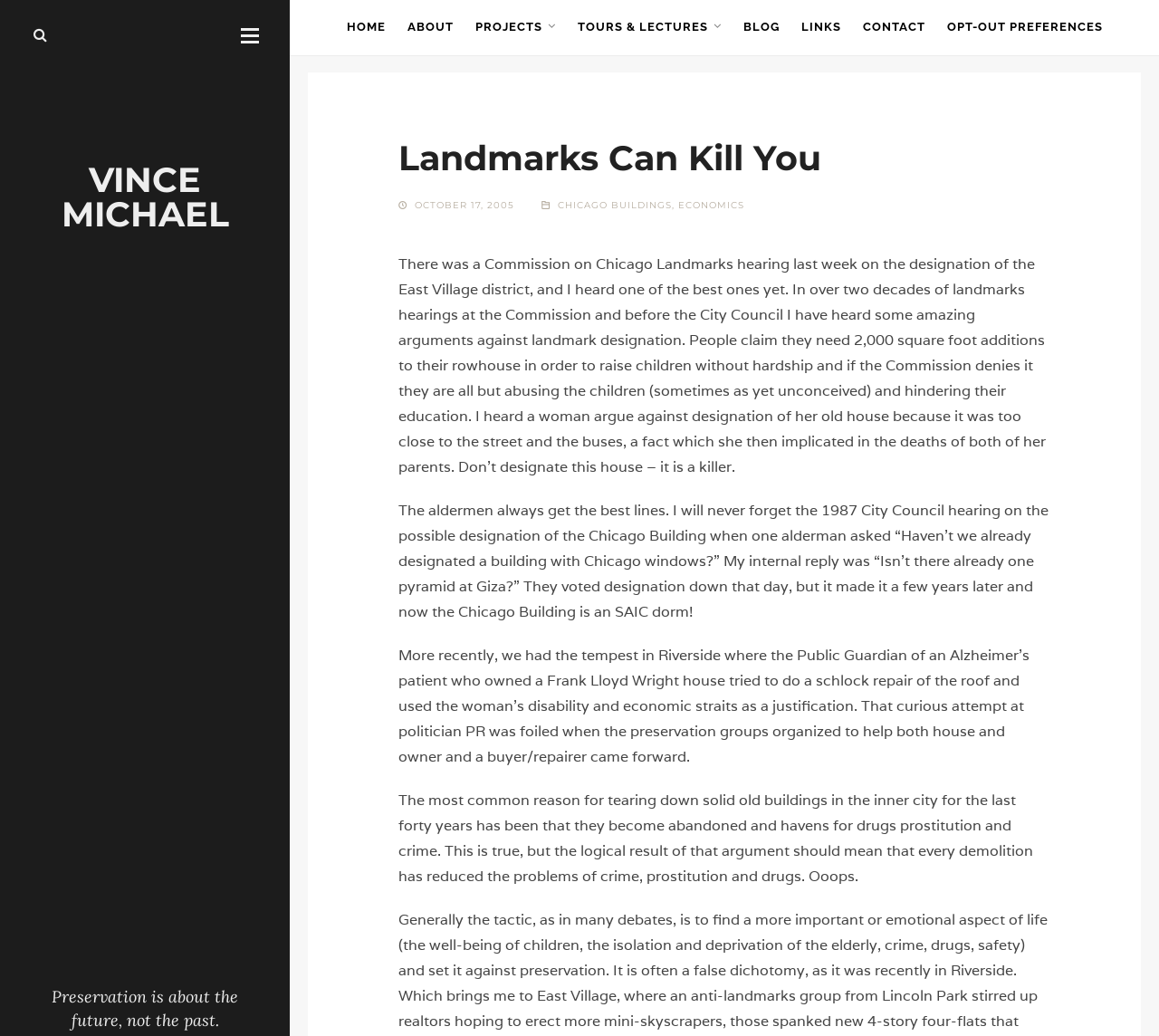Please use the details from the image to answer the following question comprehensively:
What is the topic of the blog post?

The topic of the blog post is inferred from the heading 'Landmarks Can Kill You' and the content of the post, which discusses landmarks hearings and preservation.